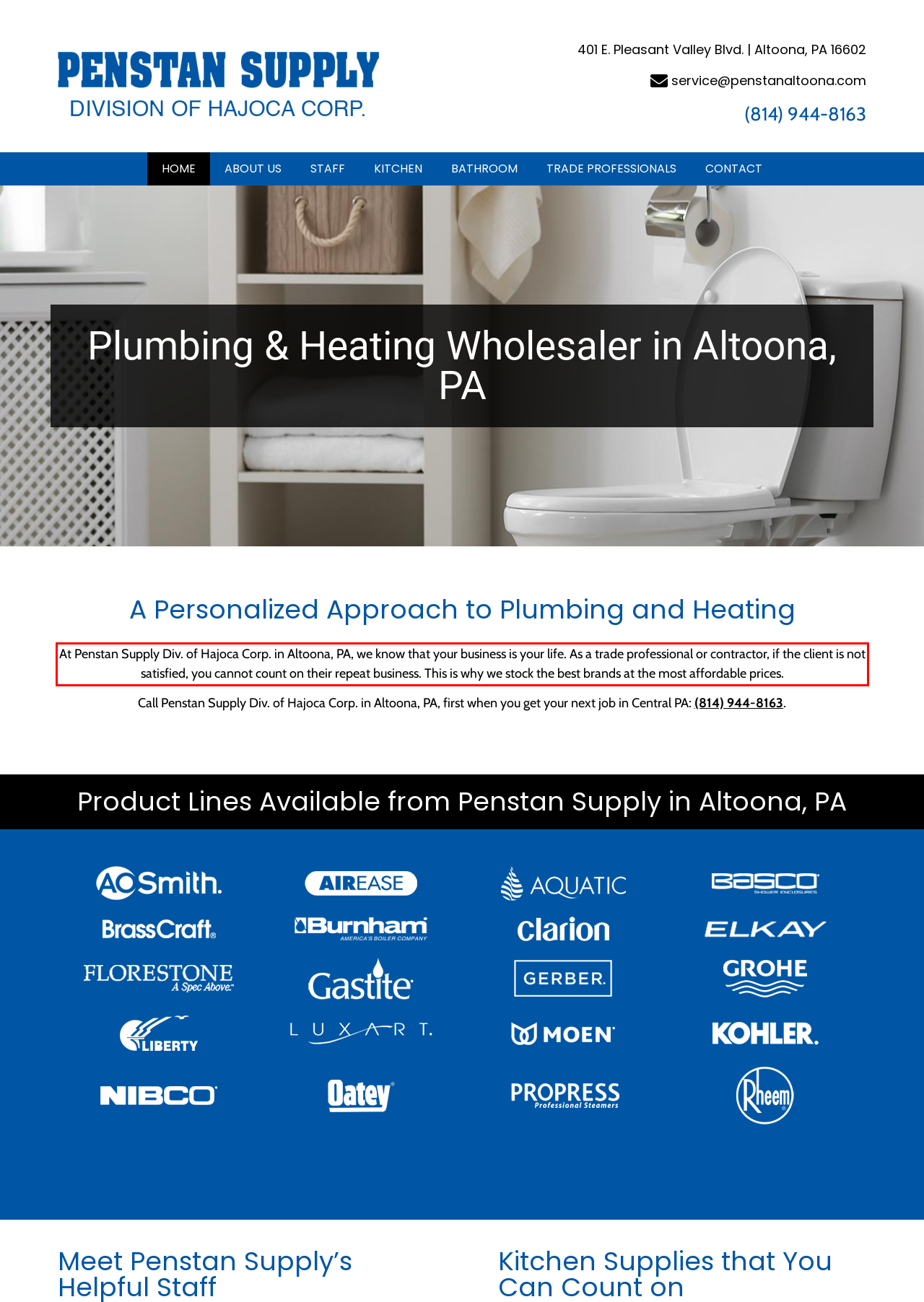Please look at the webpage screenshot and extract the text enclosed by the red bounding box.

At Penstan Supply Div. of Hajoca Corp. in Altoona, PA, we know that your business is your life. As a trade professional or contractor, if the client is not satisfied, you cannot count on their repeat business. This is why we stock the best brands at the most affordable prices.